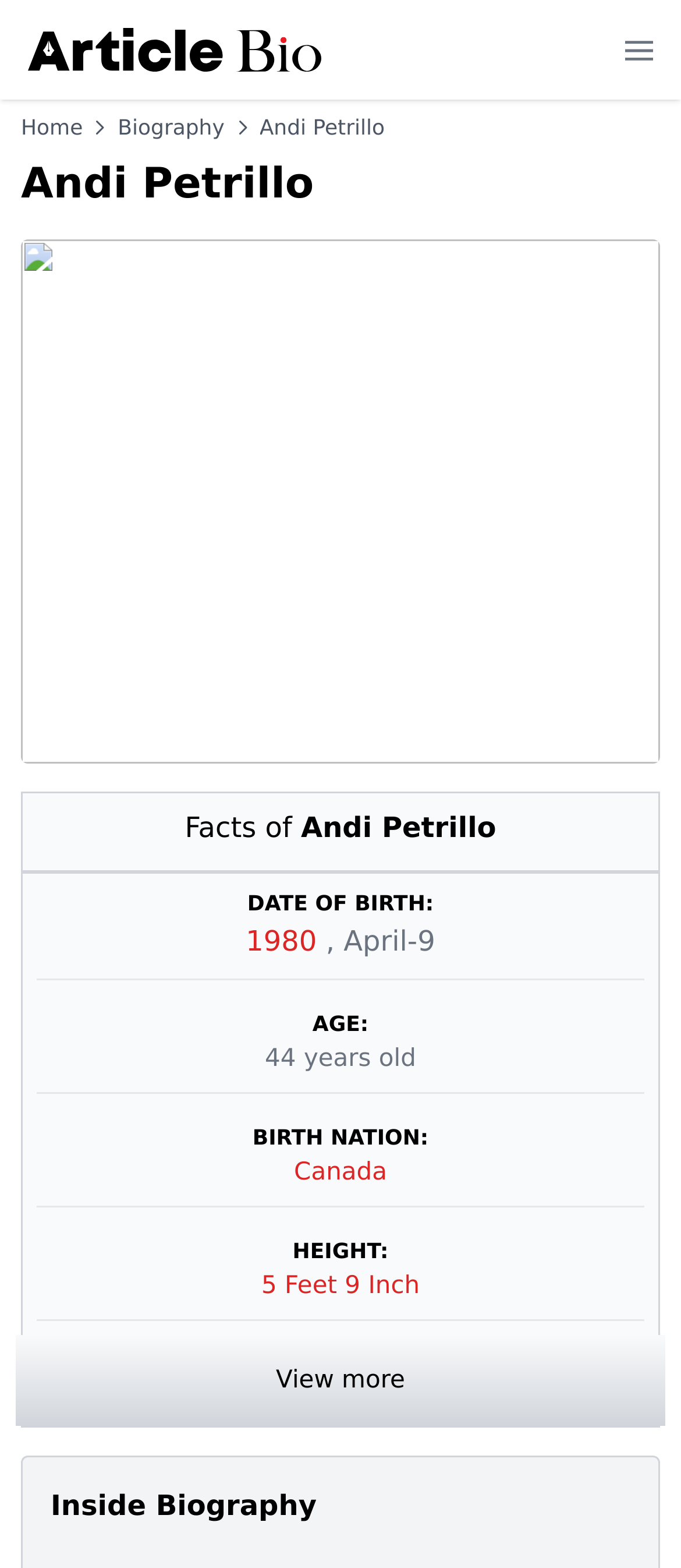Please find the bounding box coordinates of the section that needs to be clicked to achieve this instruction: "View Andi Petrillo's biography".

[0.173, 0.072, 0.33, 0.09]